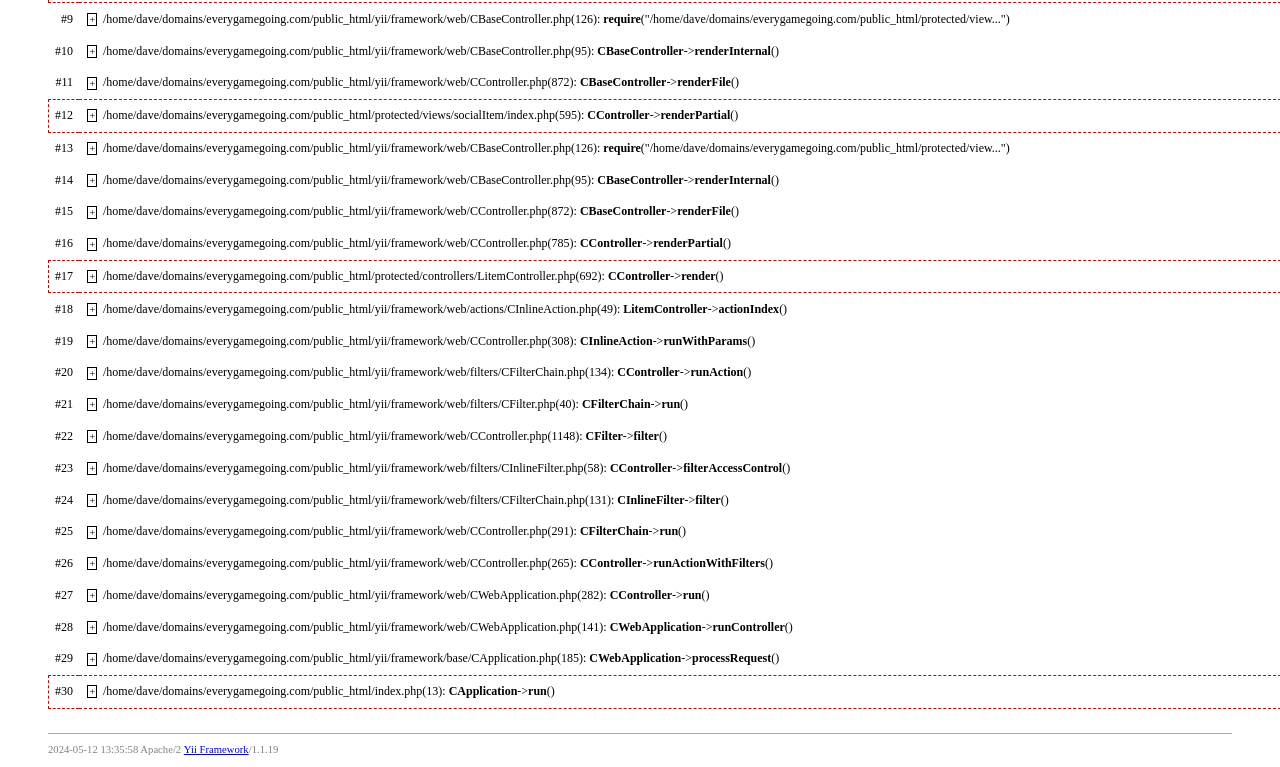Identify the bounding box coordinates for the UI element mentioned here: "Yii Framework". Provide the coordinates as four float values between 0 and 1, i.e., [left, top, right, bottom].

[0.144, 0.97, 0.194, 0.985]